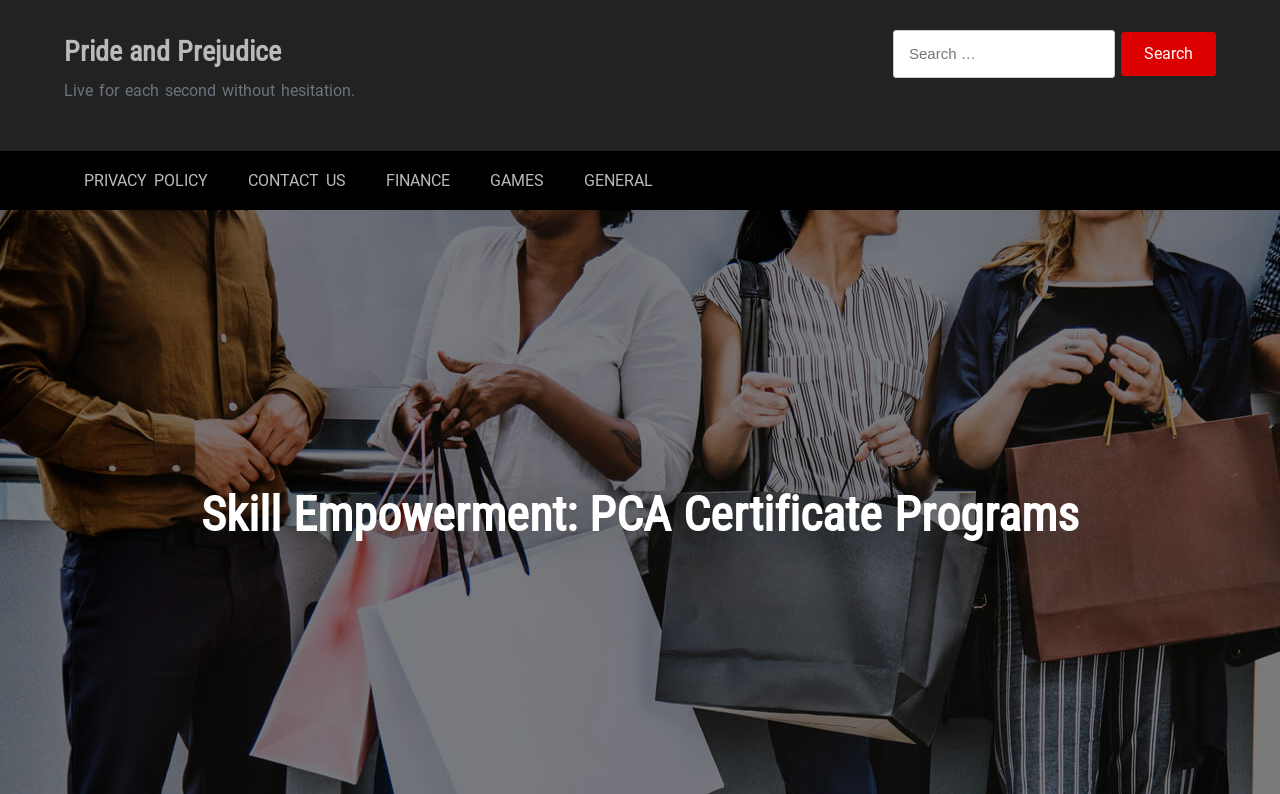What are the categories listed at the top of the webpage?
Look at the screenshot and respond with one word or a short phrase.

PRIVACY POLICY, CONTACT US, FINANCE, GAMES, GENERAL